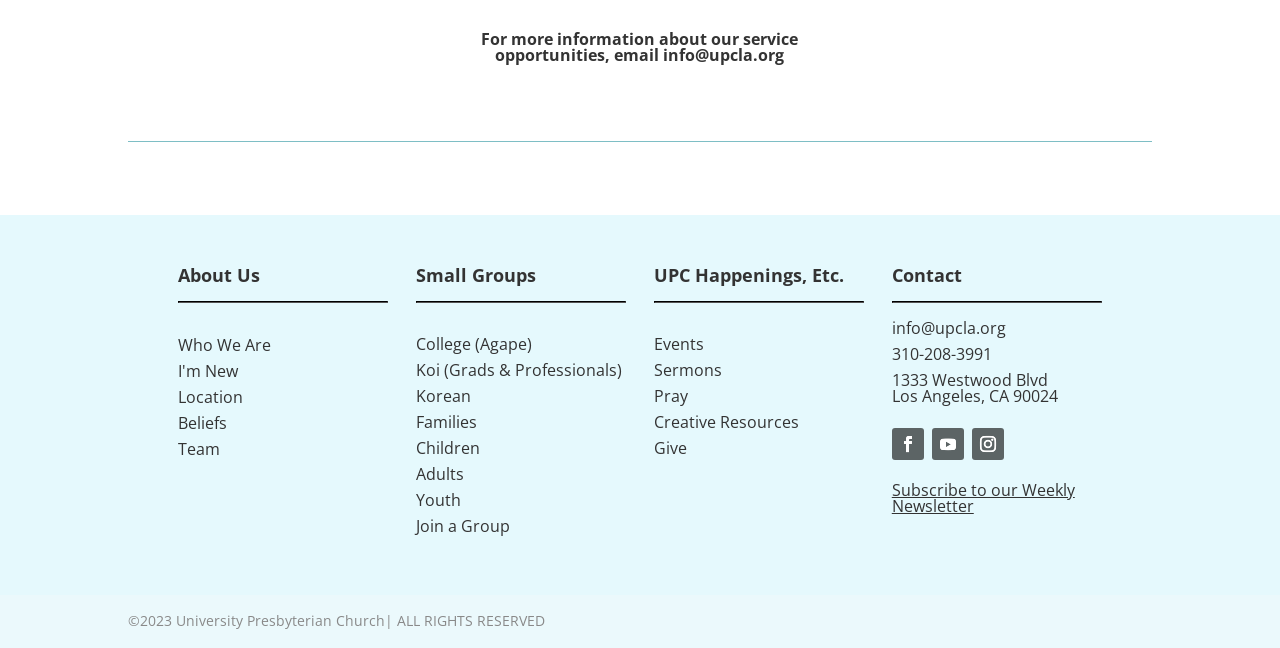Can you show the bounding box coordinates of the region to click on to complete the task described in the instruction: "Contact the church"?

[0.697, 0.494, 0.861, 0.534]